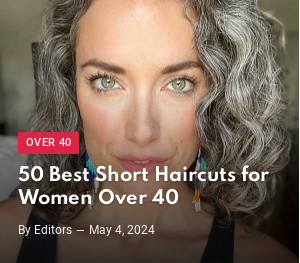Create an exhaustive description of the image.

The image showcases a radiant woman with wavy, shoulder-length gray hair, posing confidently against a softly blurred background. Superimposed on the image is a vibrant red label reading "OVER 40," highlighting the focus on hairstyles suitable for women in this age group. Below the label, bold text states, "50 Best Short Haircuts for Women Over 40," suggesting a curated collection of stylish short haircuts. The caption notes the article is authored by the editors and dated May 4, 2024, emphasizing a contemporary perspective on hairstyle trends for women aged 40 and above. This visually engaging image not only conveys elegance but also promotes relatable beauty and modern hair choices.